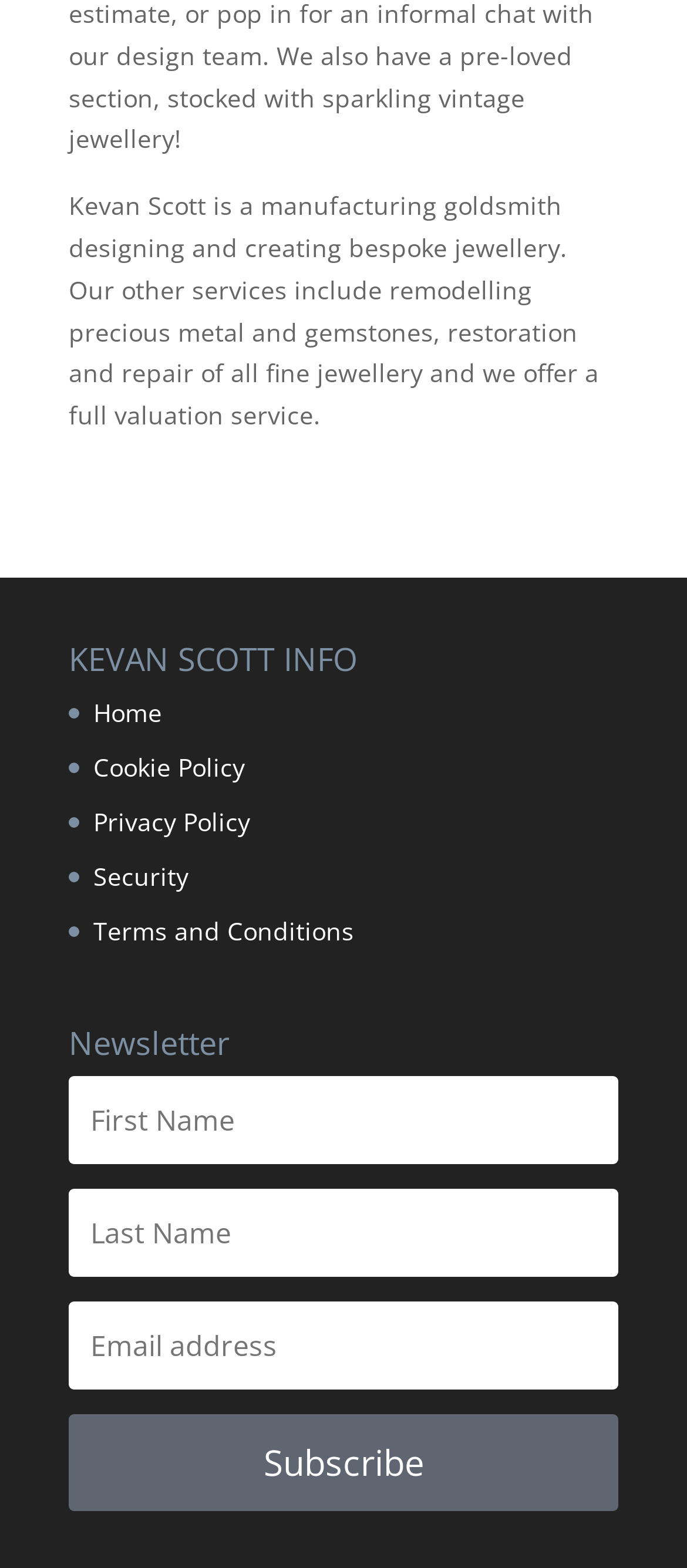What are the links at the top of the webpage?
Based on the image, respond with a single word or phrase.

Home, Cookie Policy, Privacy Policy, Security, Terms and Conditions